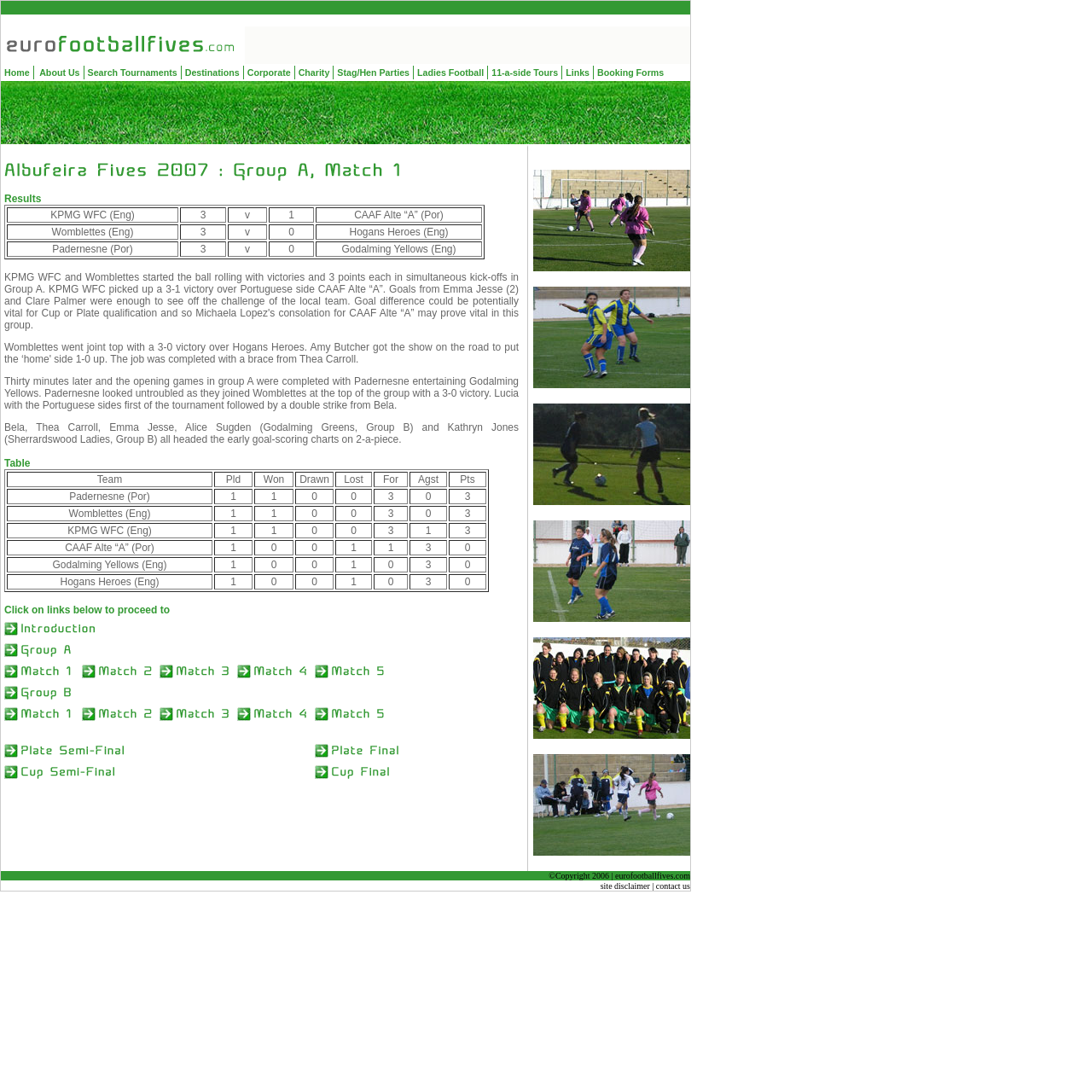Provide a brief response to the question below using one word or phrase:
Are there any images on the page?

Yes